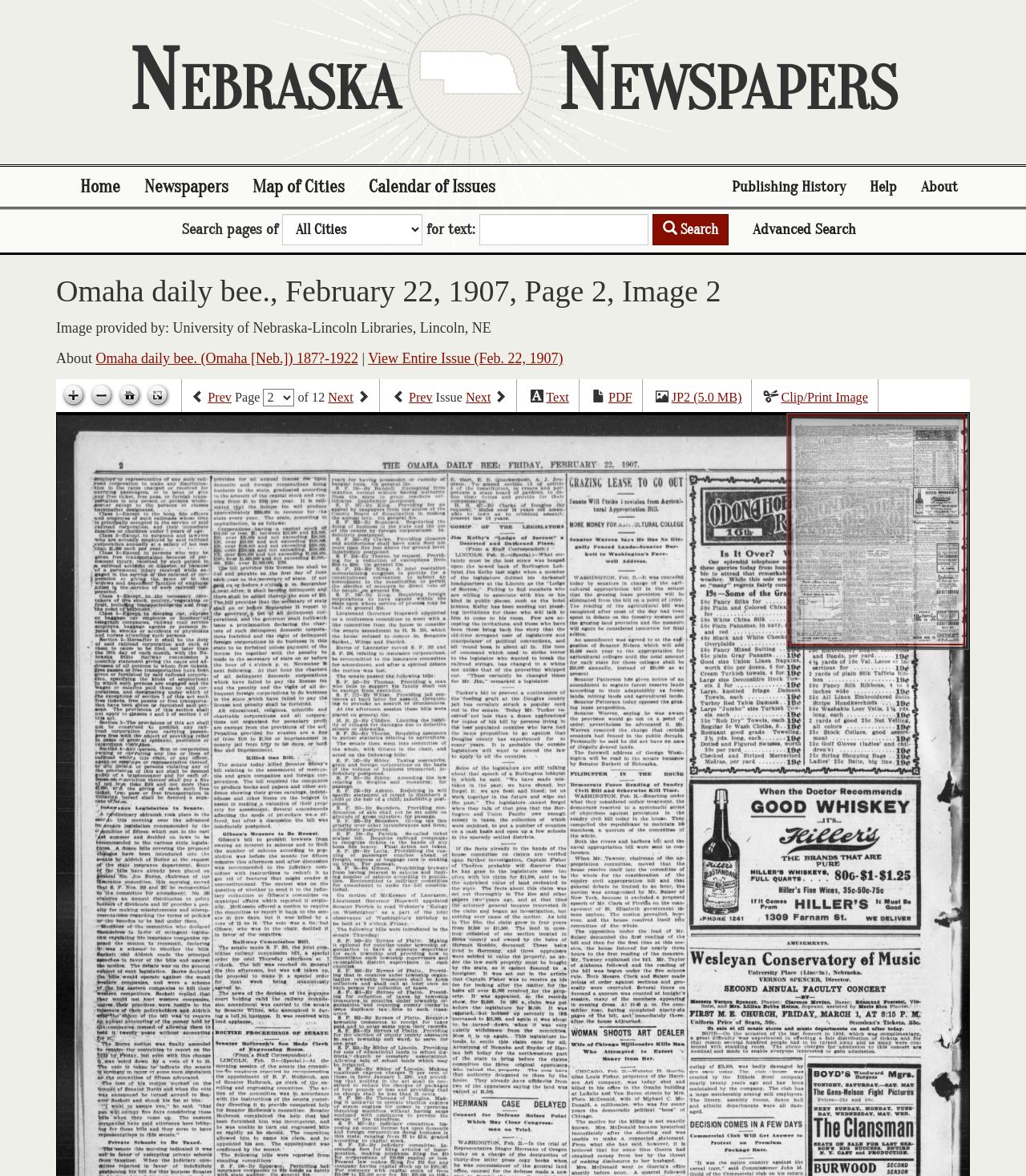Determine the bounding box coordinates of the target area to click to execute the following instruction: "Zoom in."

[0.058, 0.325, 0.085, 0.349]